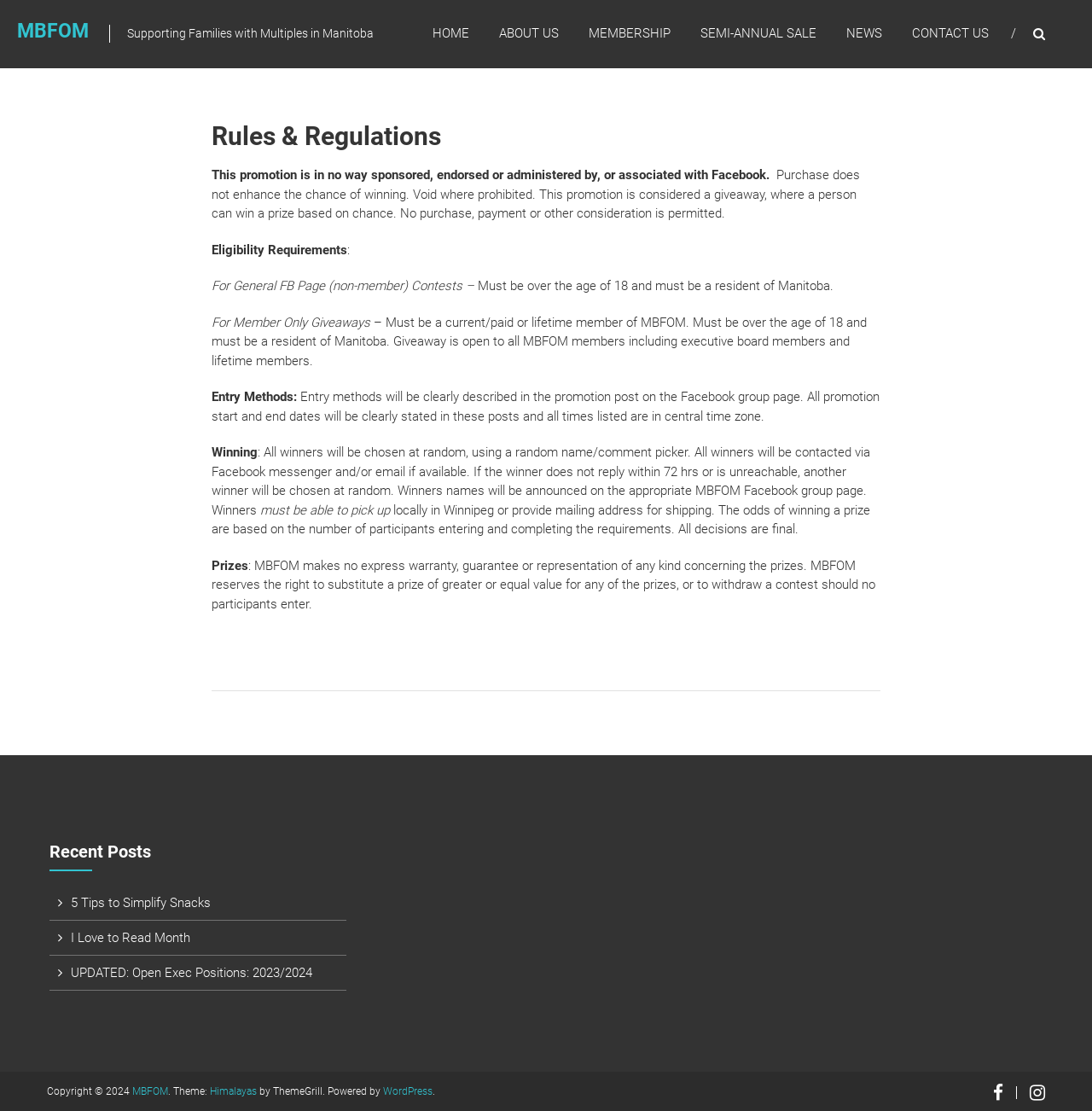Give a comprehensive overview of the webpage, including key elements.

The webpage is titled "Rules & Regulations – MBFOM" and has a heading "MBFOM" at the top left corner. Below the heading, there is a static text "Supporting Families with Multiples in Manitoba". 

On the top right corner, there are six links: "HOME", "ABOUT US", "MEMBERSHIP", "SEMI-ANNUAL SALE", "NEWS", and "CONTACT US", arranged horizontally.

The main content of the webpage is divided into two sections. The left section has an article with a heading "Rules & Regulations" at the top. Below the heading, there are several paragraphs of static text describing the rules and regulations of a promotion, including eligibility requirements, entry methods, winning, and prizes.

The right section has a complementary section with a heading "Recent Posts" at the top. Below the heading, there are three links to recent posts: "5 Tips to Simplify Snacks", "I Love to Read Month", and "UPDATED: Open Exec Positions: 2023/2024".

At the bottom of the webpage, there is a copyright notice "Copyright © 2024" followed by a link to "MBFOM" and a theme credit "Theme: Himalayas by ThemeGrill. Powered by WordPress".